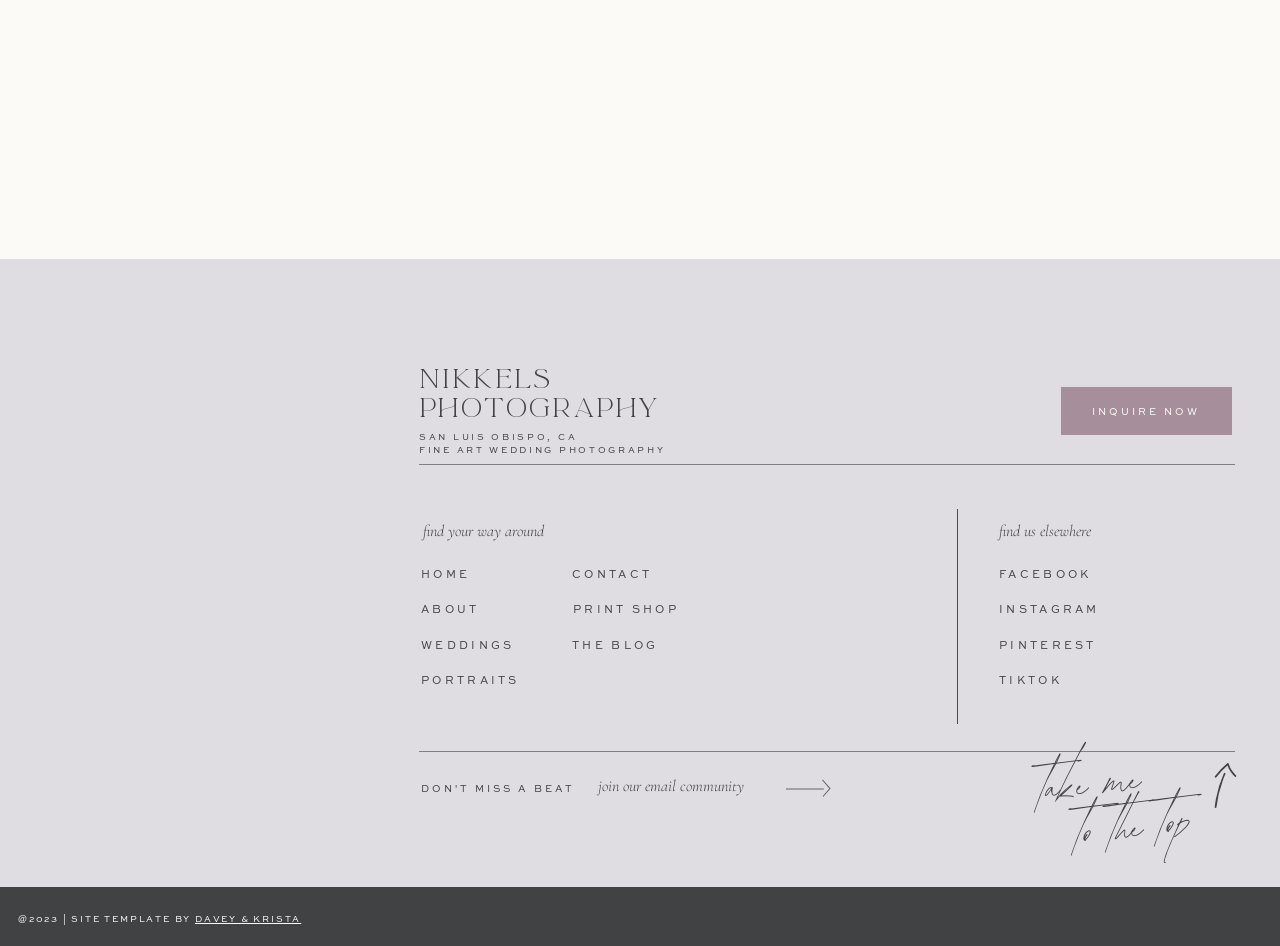Specify the bounding box coordinates of the area to click in order to follow the given instruction: "join the email community."

[0.467, 0.818, 0.652, 0.853]